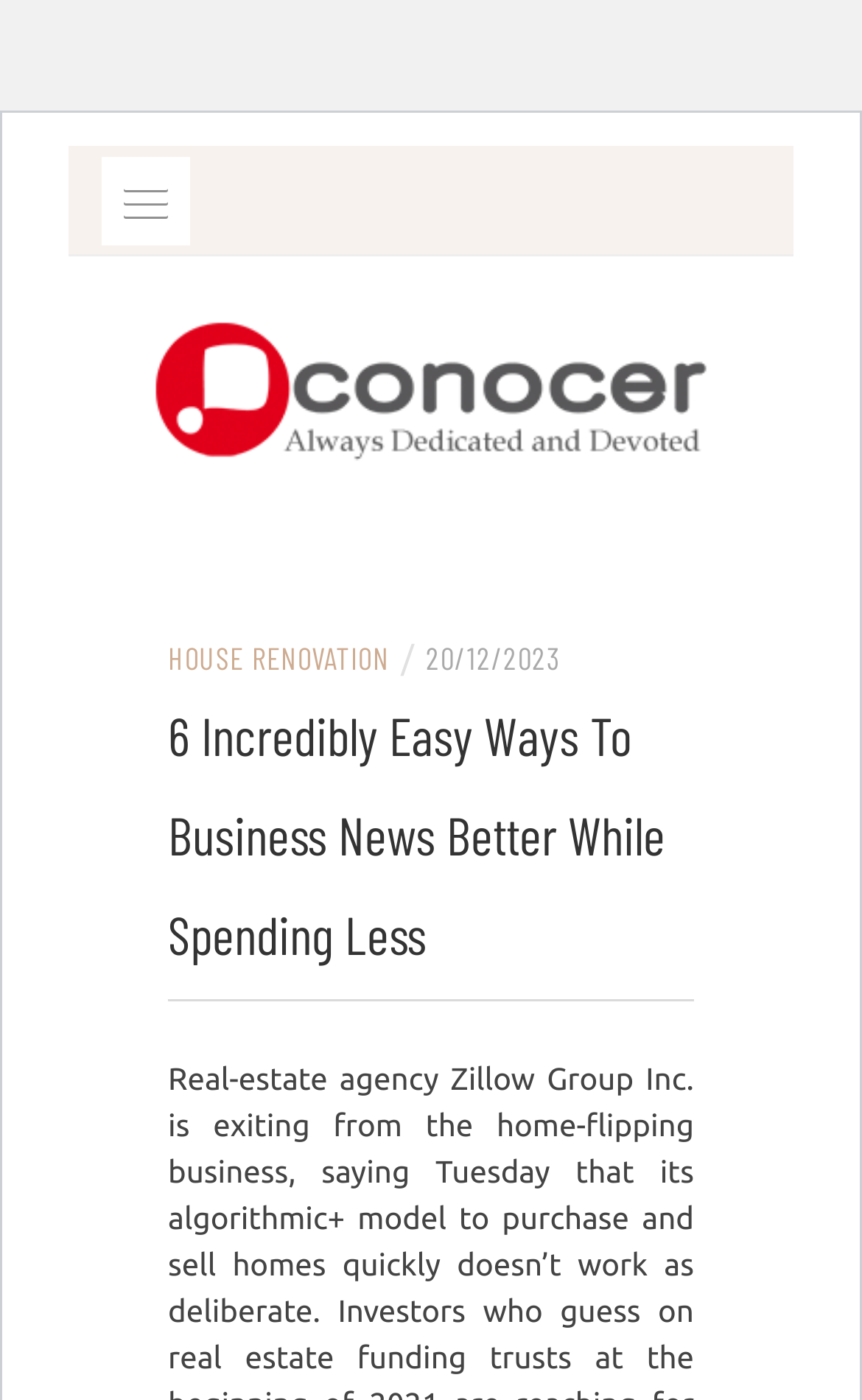How many links are there in the main menu?
Based on the screenshot, answer the question with a single word or phrase.

1